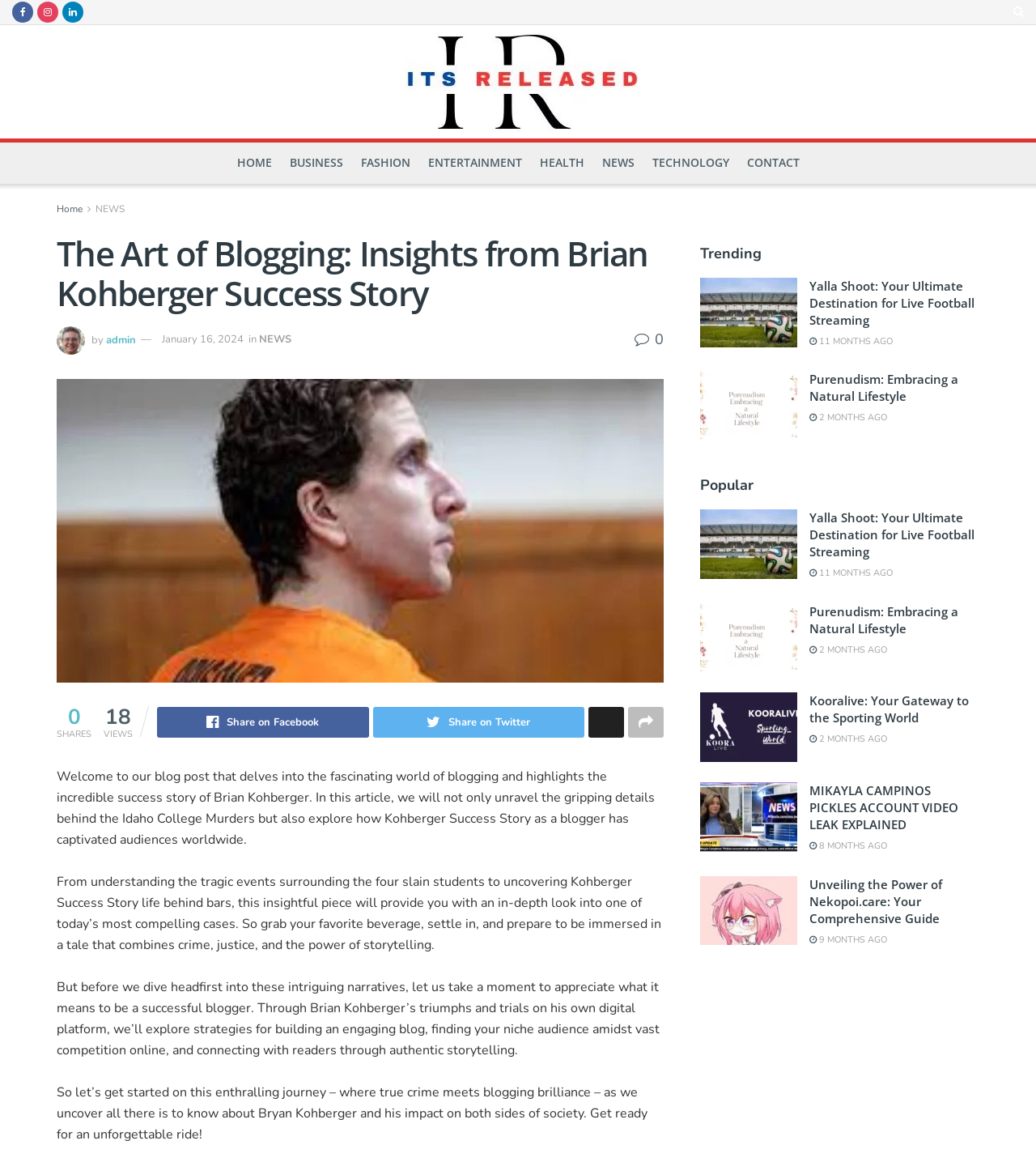What is the primary heading on this webpage?

The Art of Blogging: Insights from Brian Kohberger Success Story